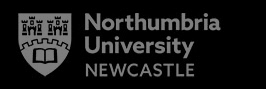What is beneath 'Northumbria University' in the logo?
Look at the image and respond with a one-word or short-phrase answer.

NEWCASTLE